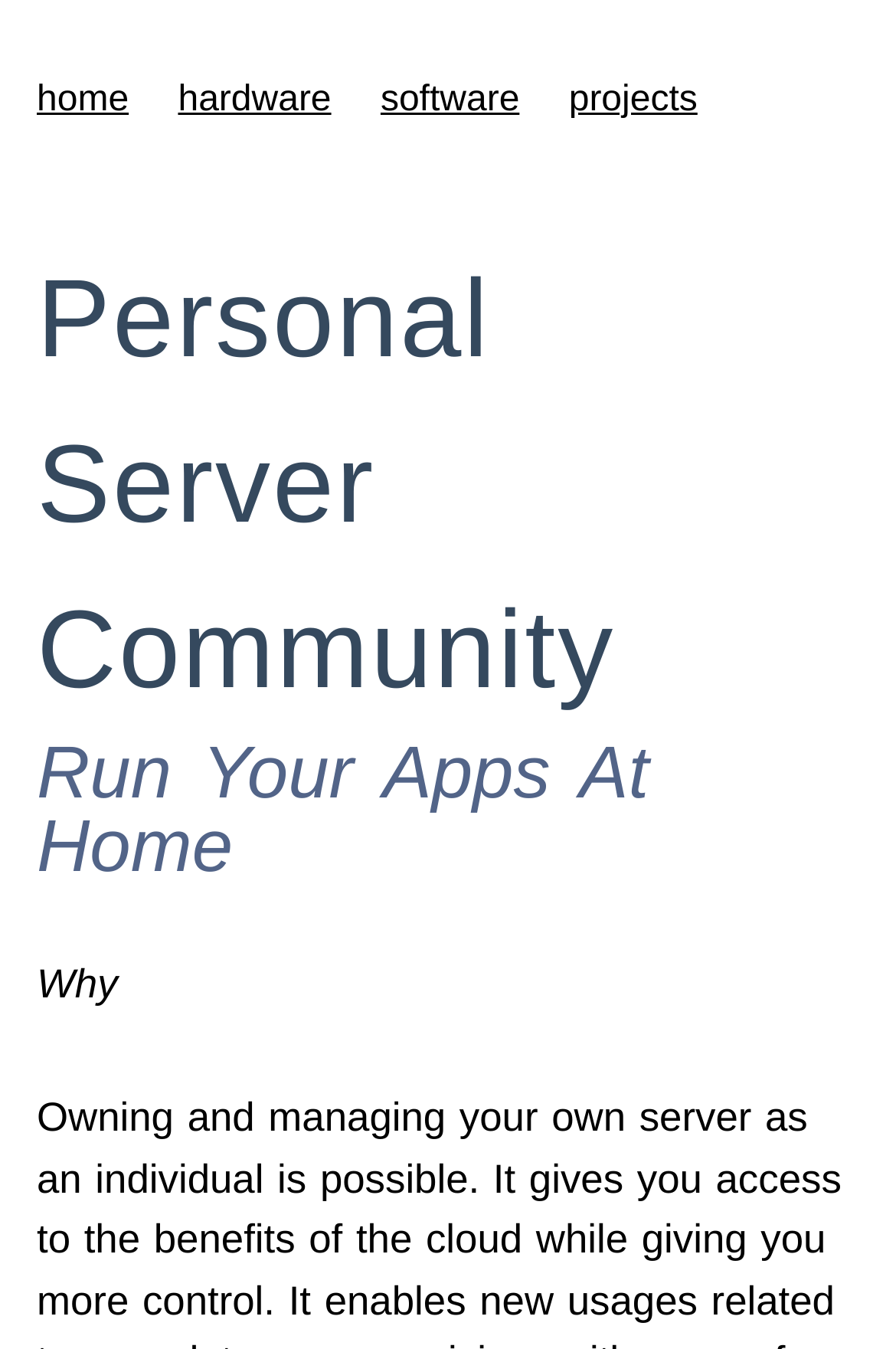What is the purpose of running apps?
Answer the question with a single word or phrase by looking at the picture.

at home